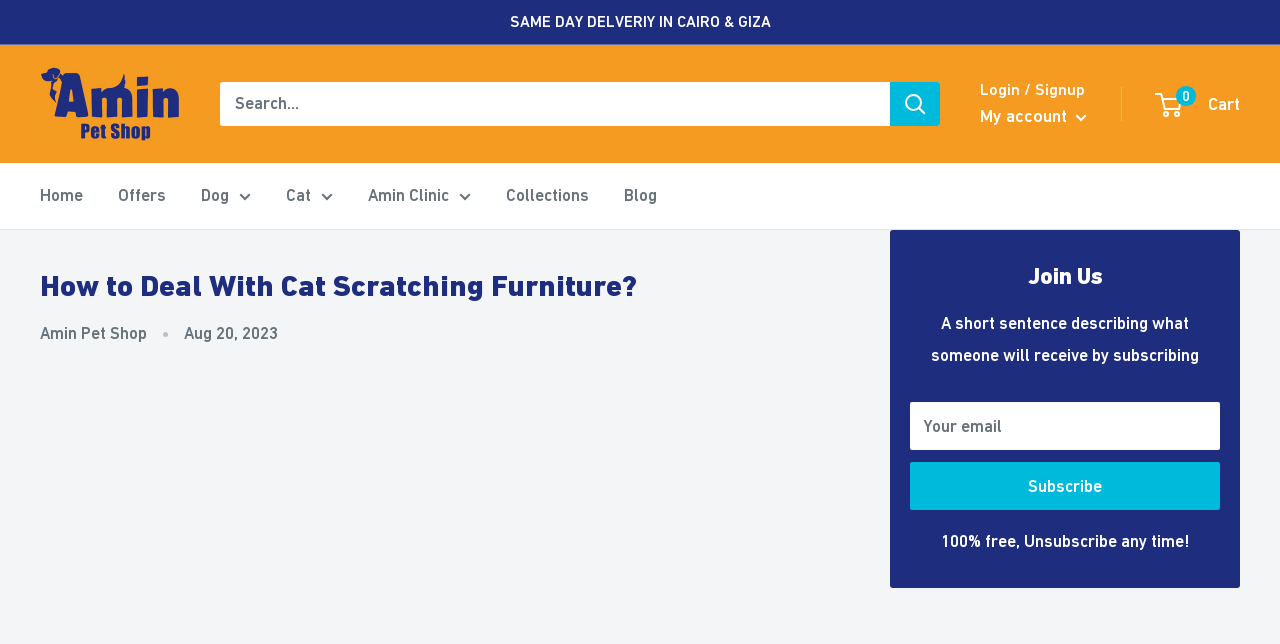What is the name of the pet shop?
Using the visual information from the image, give a one-word or short-phrase answer.

Amin Pet Shop